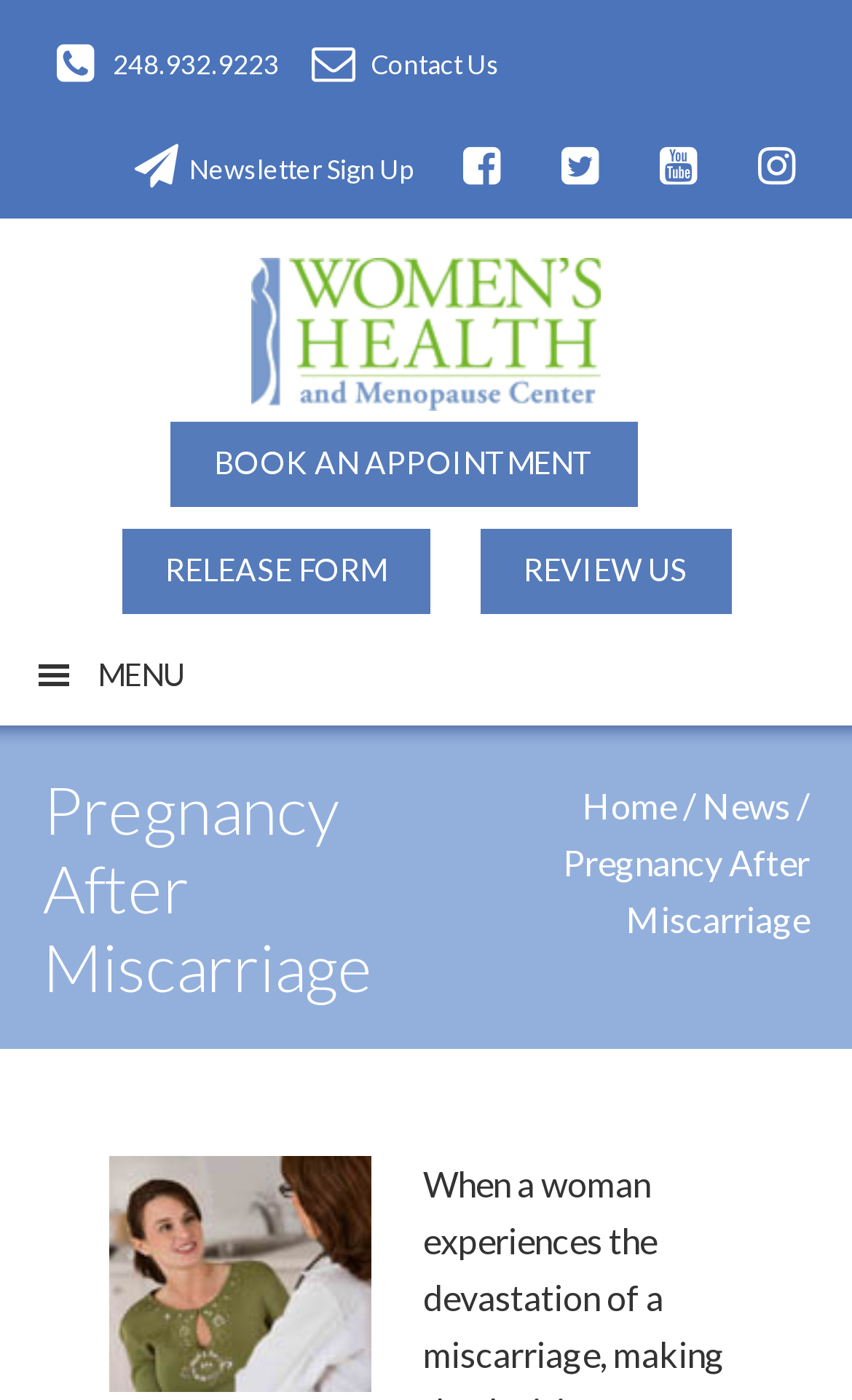Determine the title of the webpage and give its text content.

Pregnancy After Miscarriage